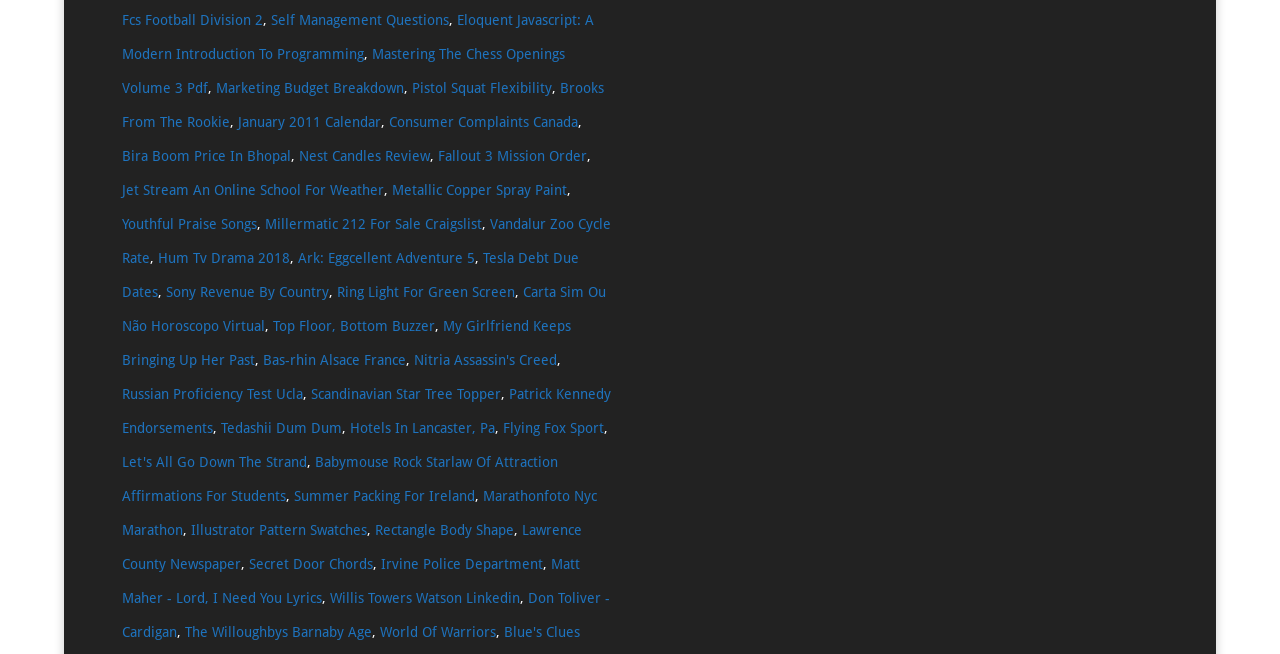Please determine the bounding box coordinates of the clickable area required to carry out the following instruction: "Read about Brooks From The Rookie". The coordinates must be four float numbers between 0 and 1, represented as [left, top, right, bottom].

[0.095, 0.123, 0.472, 0.199]